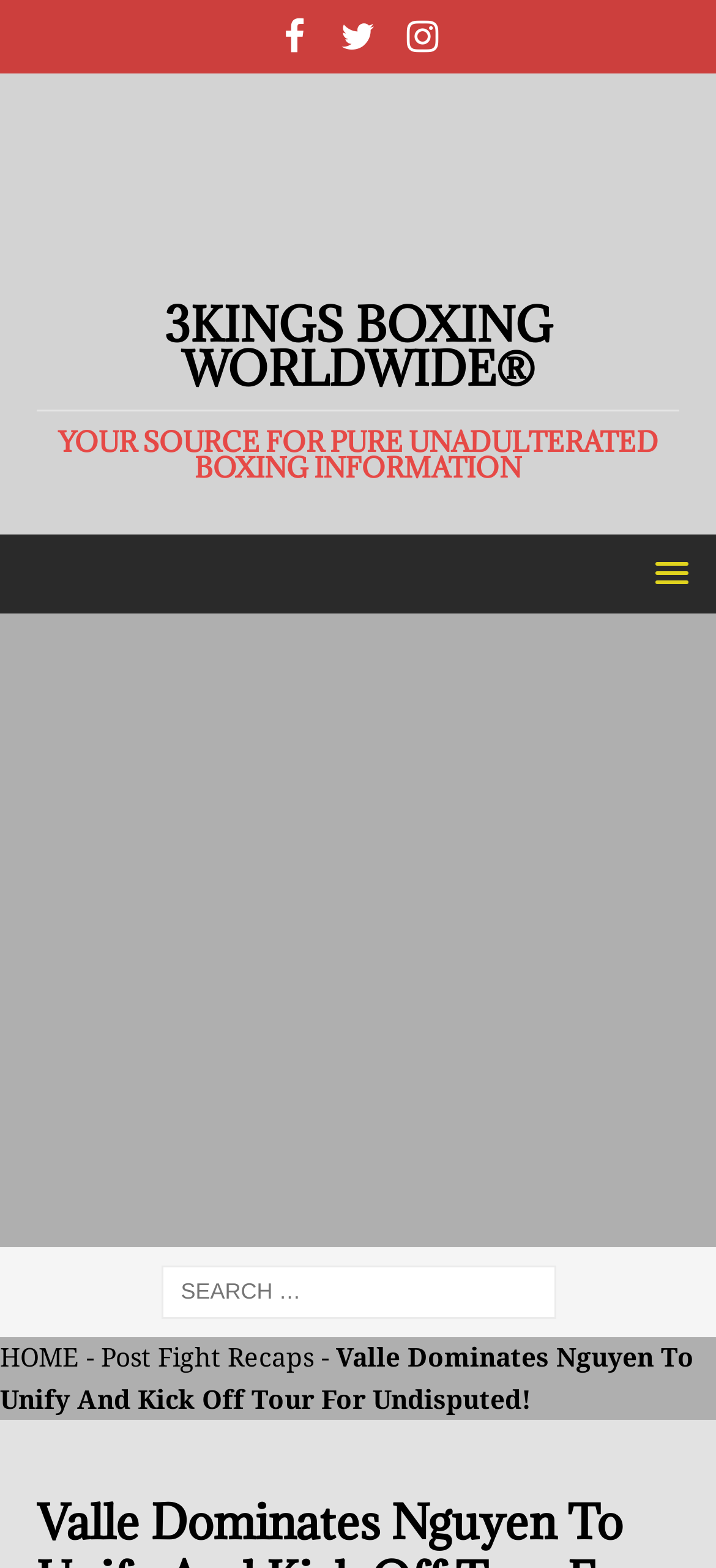Reply to the question with a single word or phrase:
What is the name of the boxing website?

3Kings Boxing